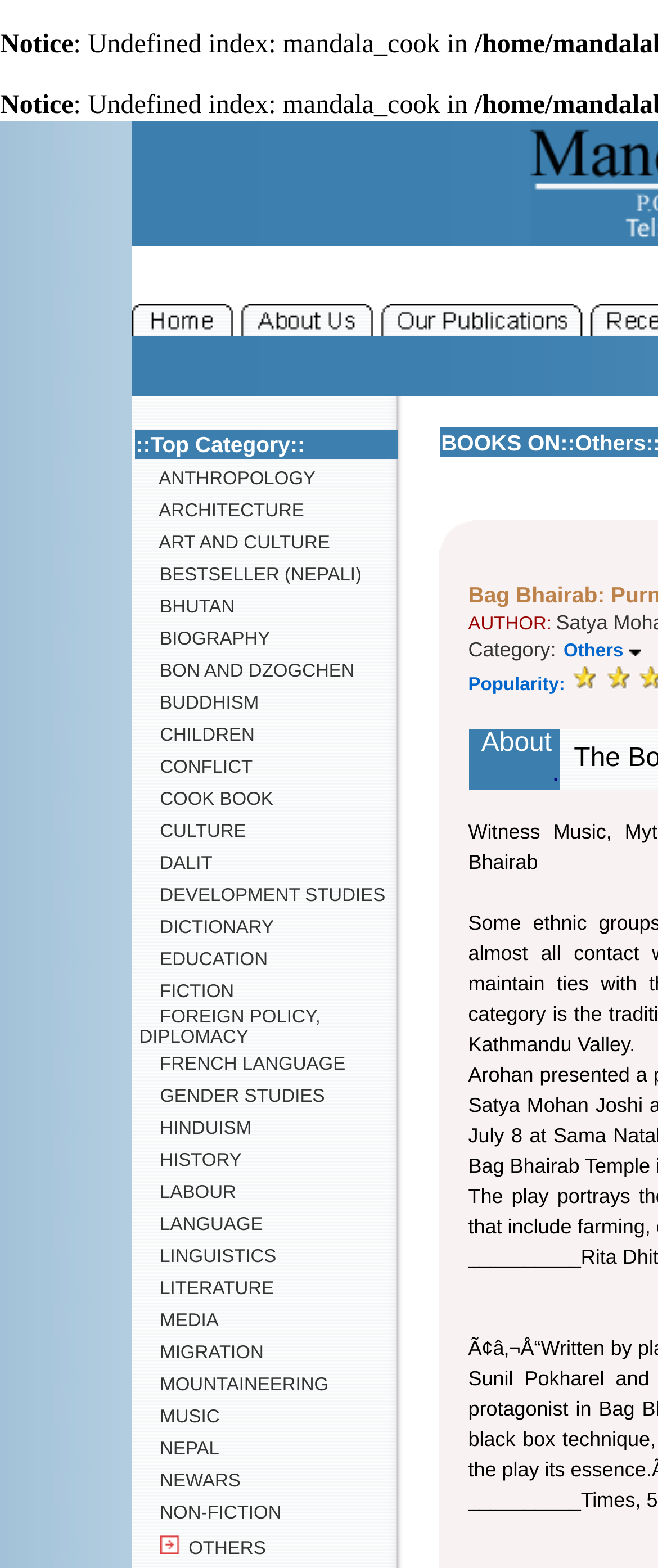Please answer the following question using a single word or phrase: 
What are the main sections of the webpage?

Home, About Us, Our Publications